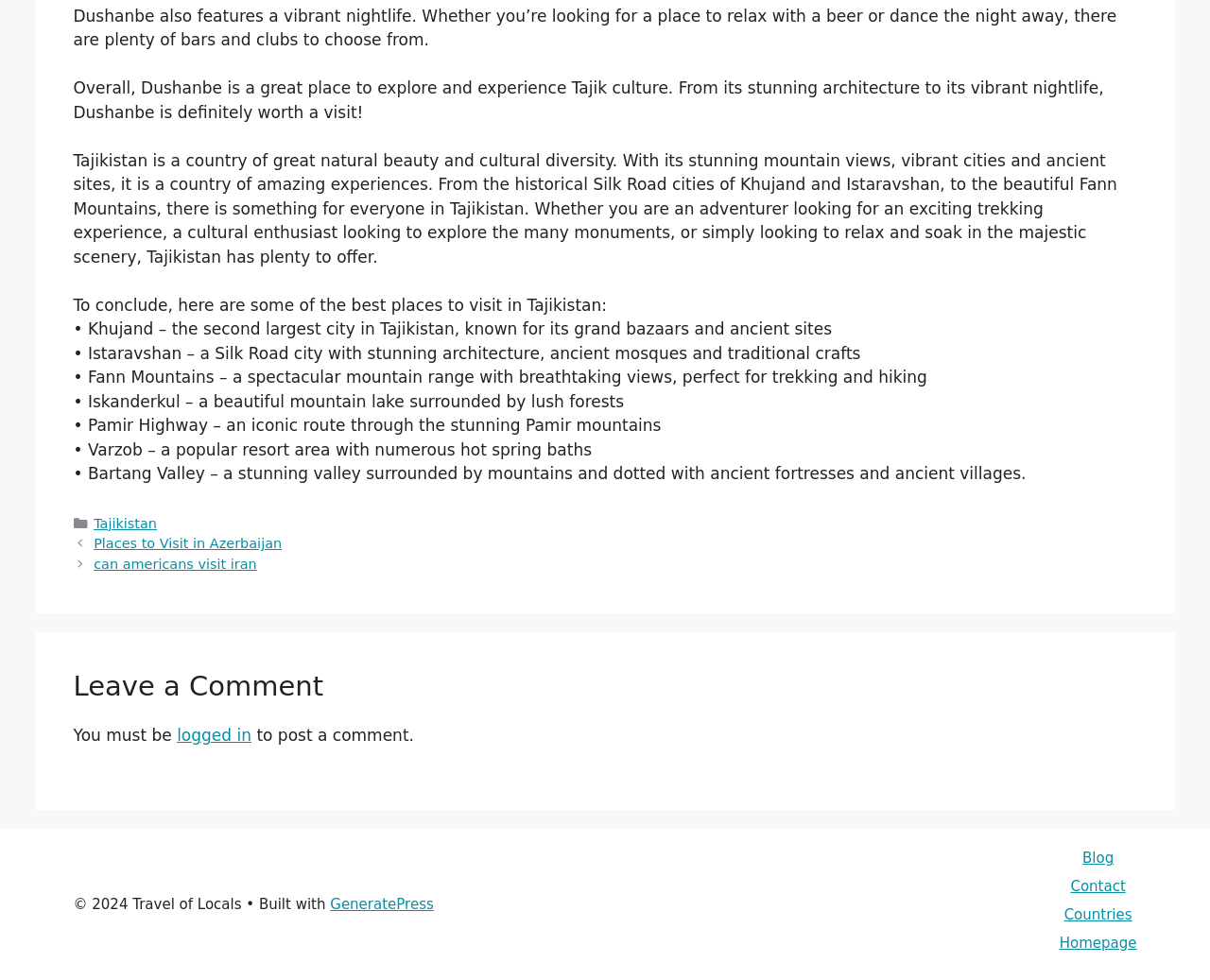What is the country being described?
Can you provide a detailed and comprehensive answer to the question?

Based on the text content, I can see that the webpage is describing a country with stunning mountain views, vibrant cities, and ancient sites. The text also mentions specific cities and attractions in Tajikistan, such as Khujand, Istaravshan, and Fann Mountains.